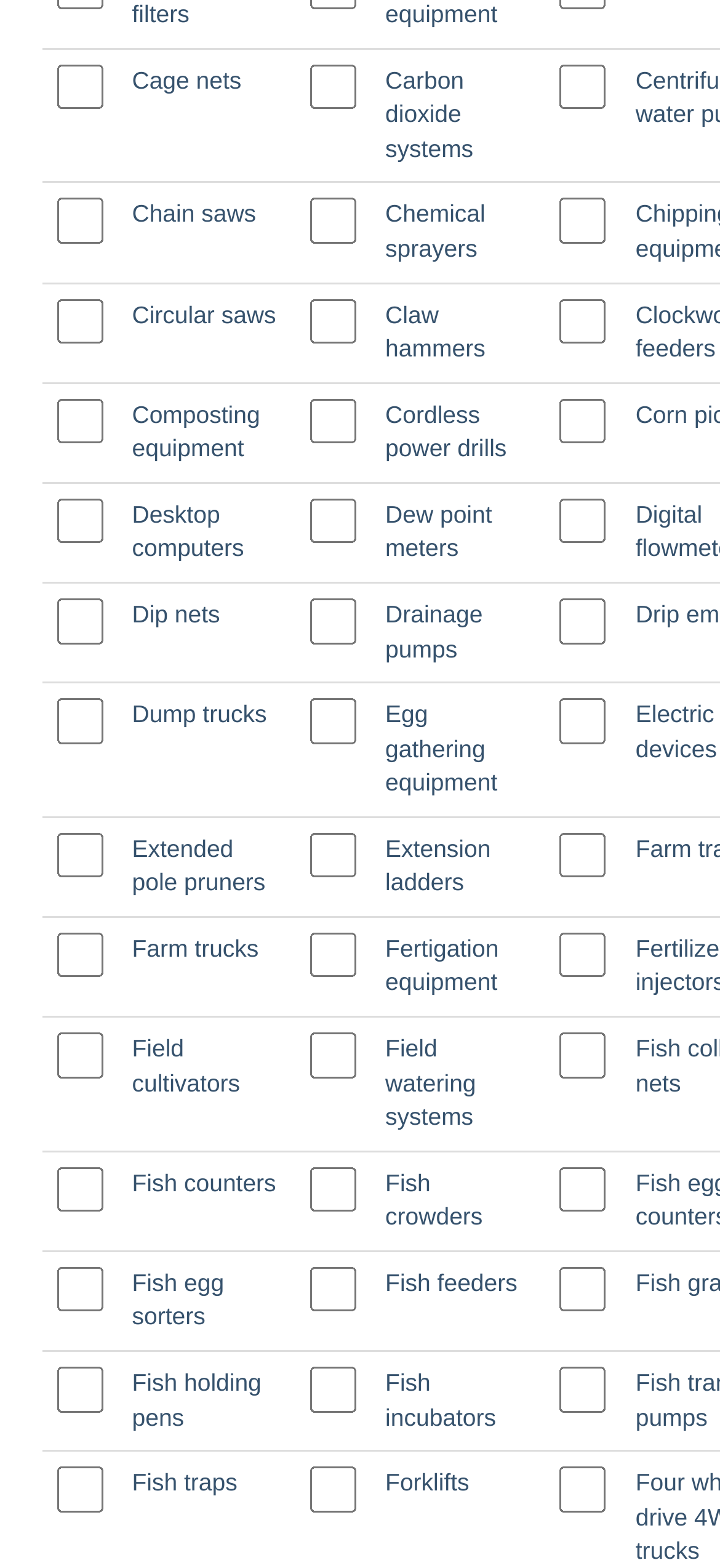What is the first item in the grid?
Based on the visual, give a brief answer using one word or a short phrase.

Cage nets